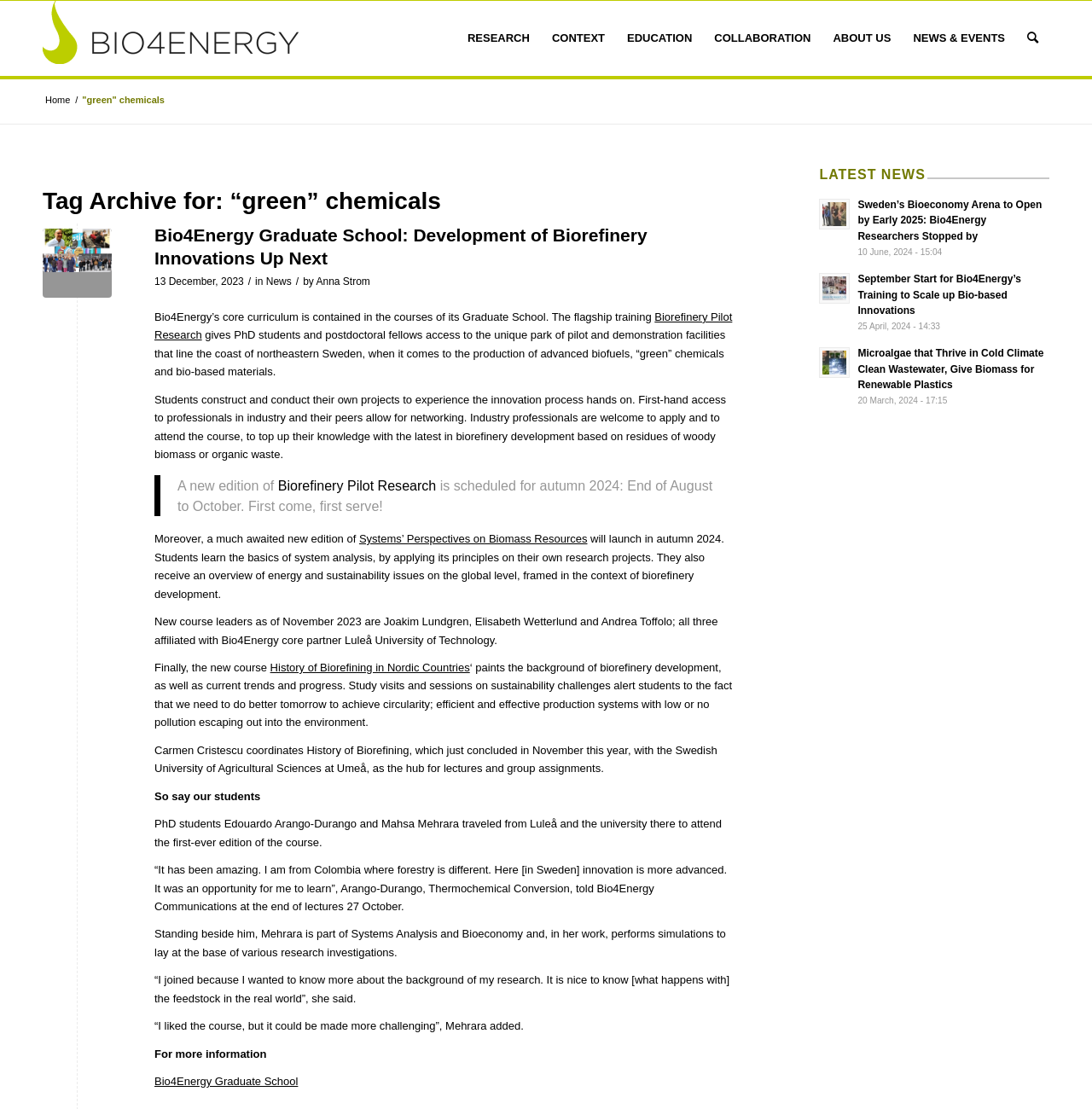Provide a thorough summary of the webpage.

The webpage is about Bio4Energy, a research organization focused on "green" chemicals. At the top, there is a heading with the organization's name, accompanied by a logo image. Below this, there is a menu bar with several items, including "RESEARCH", "CONTEXT", "EDUCATION", "COLLABORATION", "ABOUT US", "NEWS & EVENTS", and "Search".

The main content of the page is a news article about the Bio4Energy Graduate School, which is offering new courses in 2024. The article is divided into several sections, each with a heading and a brief description. There are also several links to related pages, such as the Graduate School's website and specific course pages.

The article includes quotes from PhD students who attended a course on biorefining, as well as information about the course leaders and the topics covered. There are also several images, including a photo of the course participants and a picture of the Bioeconomy Arena, a research facility.

On the right-hand side of the page, there is a complementary section with a heading "LATEST NEWS" and a link to a news article about Sweden's Bioeconomy Arena, which is expected to open in early 2025.